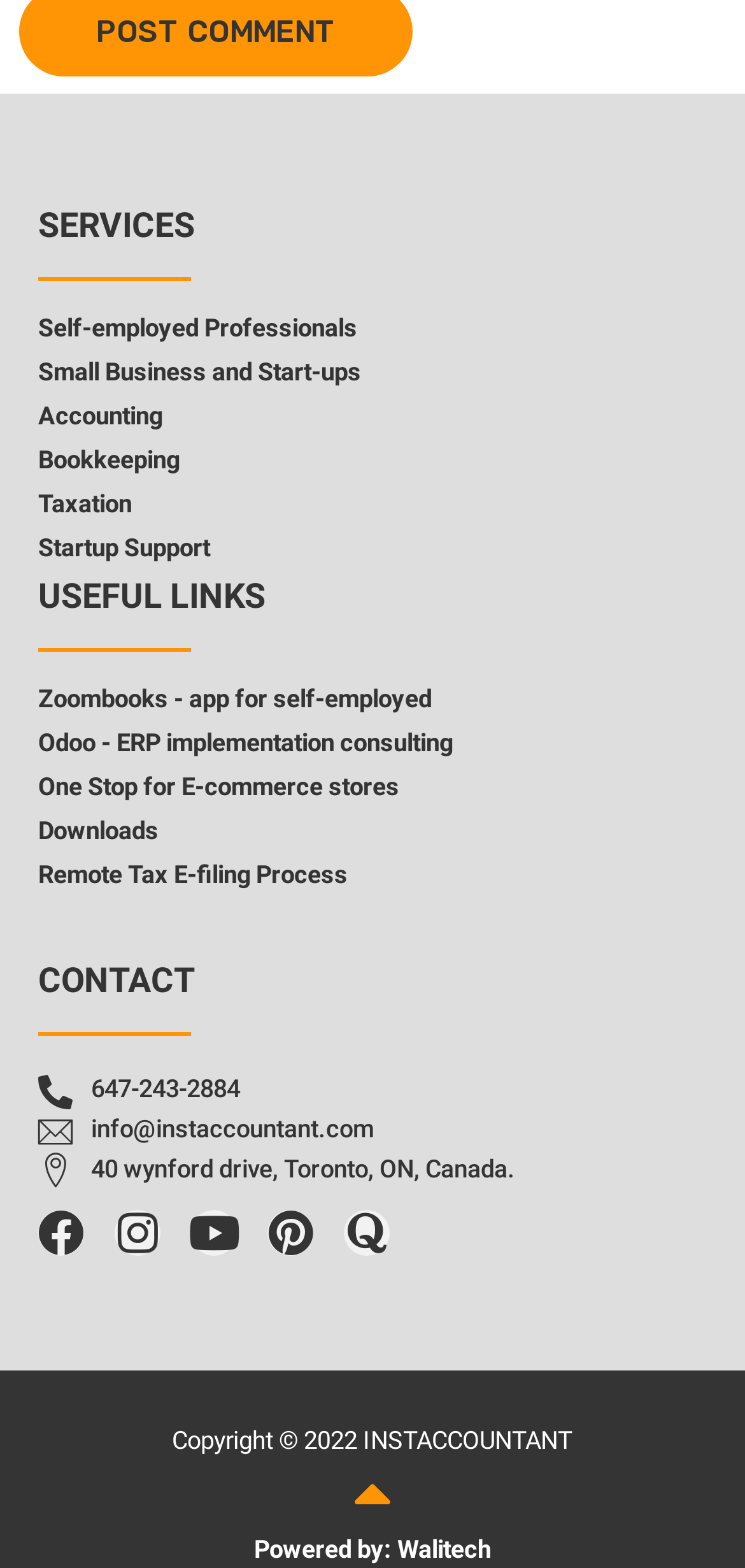Based on the element description One Stop for E-commerce stores, identify the bounding box coordinates for the UI element. The coordinates should be in the format (top-left x, top-left y, bottom-right x, bottom-right y) and within the 0 to 1 range.

[0.051, 0.493, 0.536, 0.511]